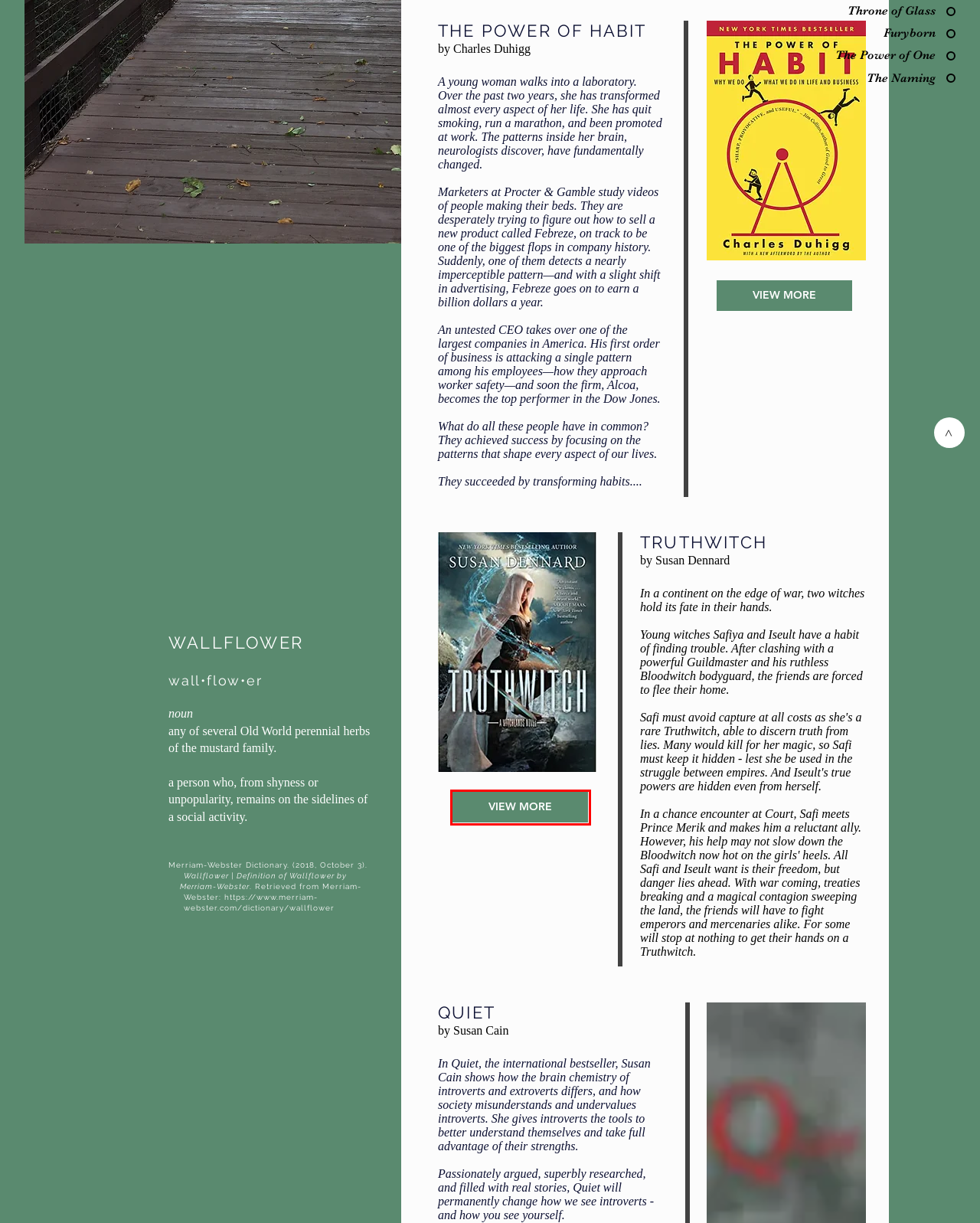Examine the screenshot of the webpage, noting the red bounding box around a UI element. Pick the webpage description that best matches the new page after the element in the red bounding box is clicked. Here are the candidates:
A. Writing Projects & Recommended Reads by Olyvea Davis | Confessions of an Introvert
B. The Power of Habit — Charles Duhigg
C. Website Builder - Create a Free Website Today | Wix.com
D. Truthwitch – Susan Dennard
E. Olyvea Davis Portfolio Photos, Videos, Designs & More | Confessions of an Introvert
F. Home - Susan Cain
G. Amazon.com
H. Furyborn - Claire Legrand

D